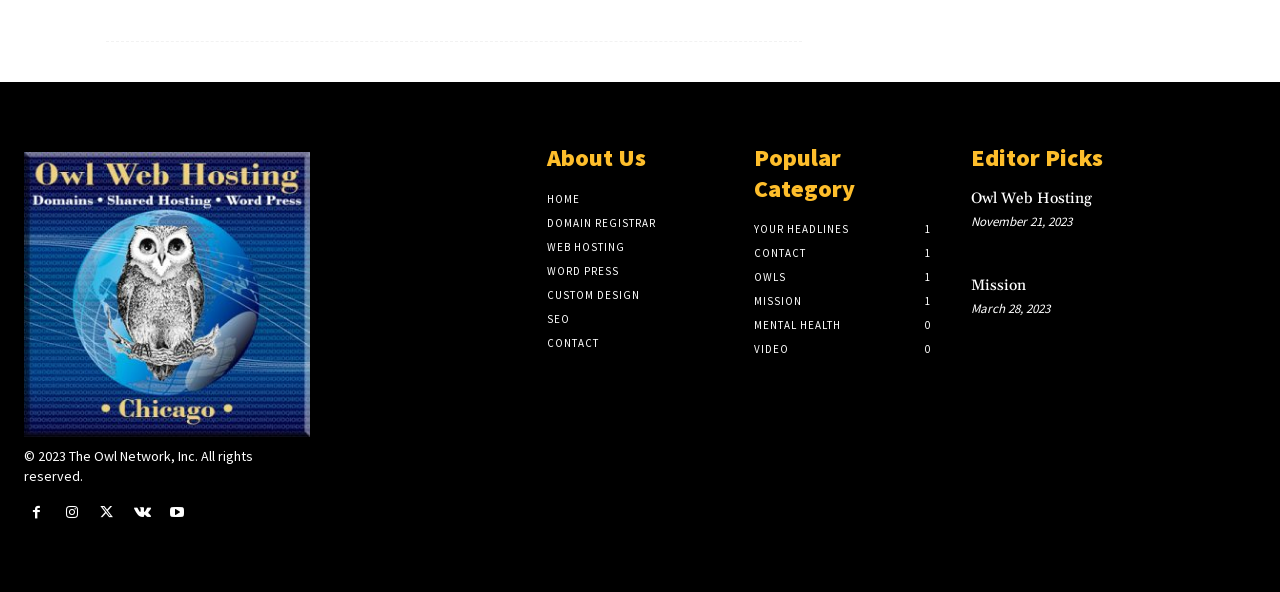Identify the bounding box for the described UI element. Provide the coordinates in (top-left x, top-left y, bottom-right x, bottom-right y) format with values ranging from 0 to 1: Owl Web Hosting Chicago

[0.019, 0.256, 0.242, 0.739]